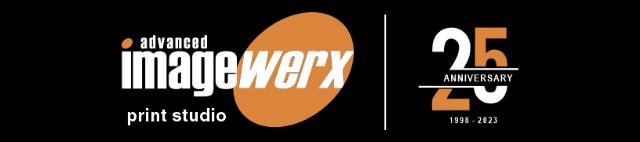What is the color of the logo's backdrop?
Offer a detailed and full explanation in response to the question.

The overall color scheme features a striking contrast, with a vibrant orange backdrop for the logo against a dark background, symbolizing celebration and longevity in the print industry.